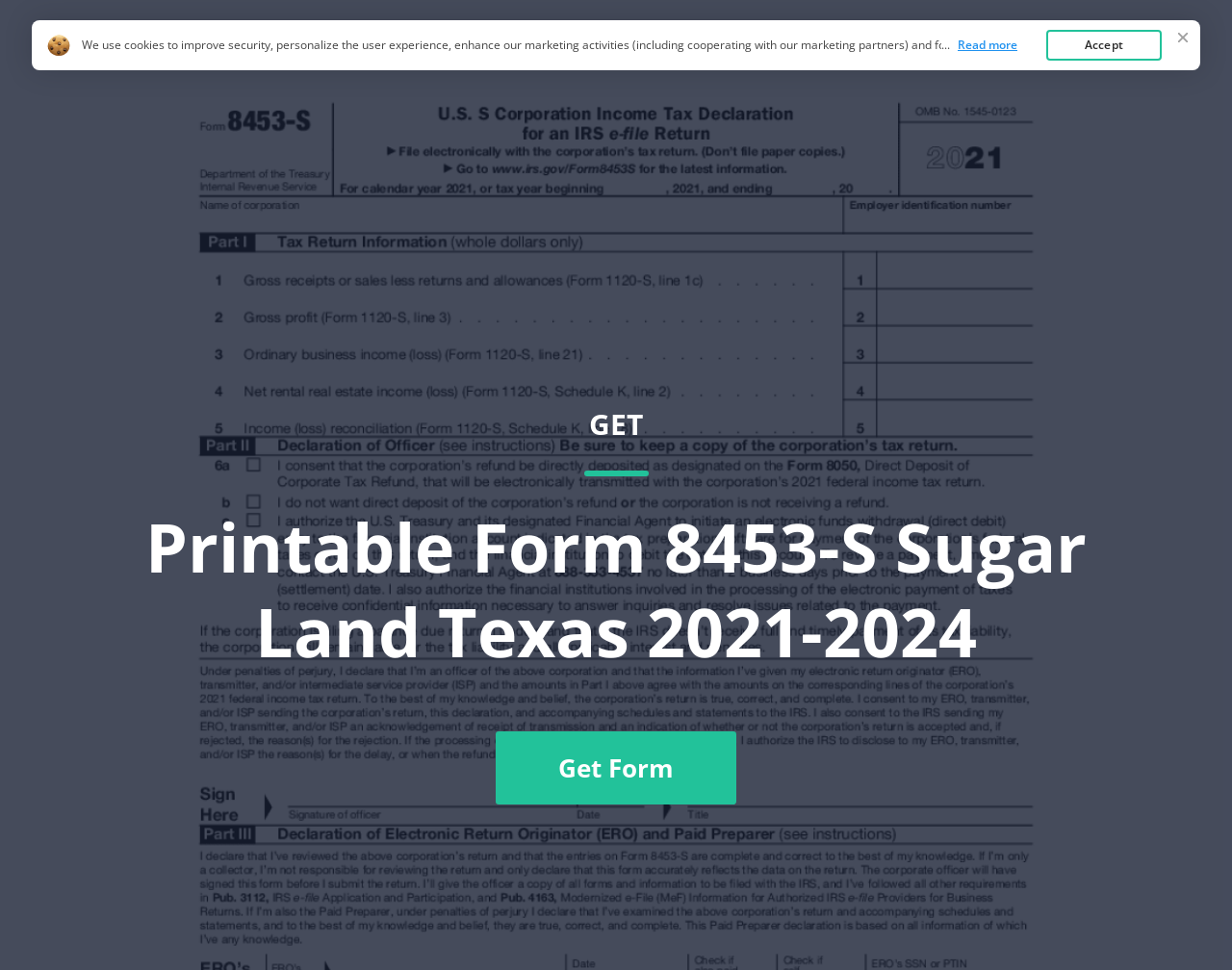Identify and provide the main heading of the webpage.

Printable Form 8453-S Sugar Land Texas 2021-2024